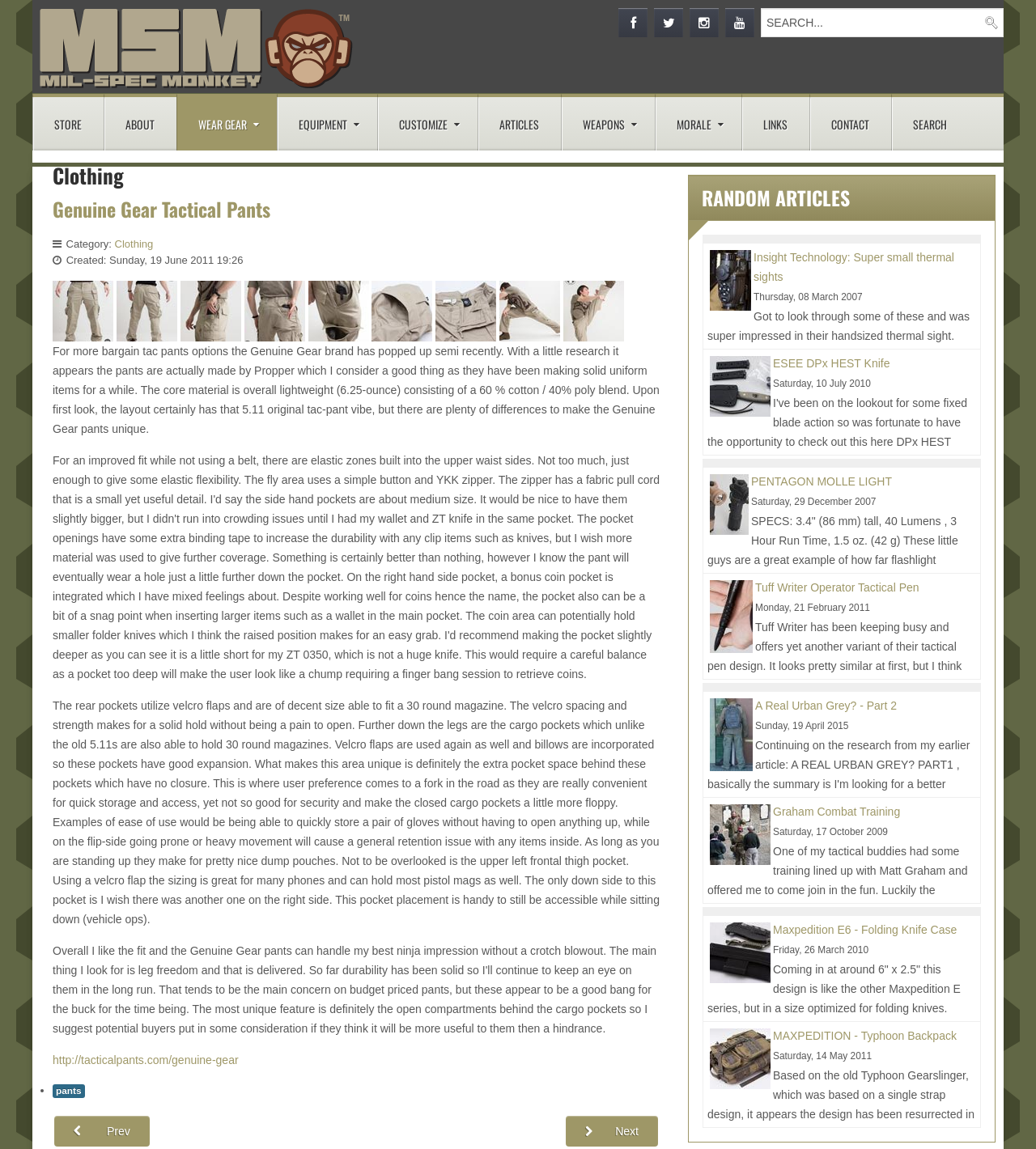Determine the bounding box coordinates for the clickable element required to fulfill the instruction: "Go to the store page". Provide the coordinates as four float numbers between 0 and 1, i.e., [left, top, right, bottom].

[0.032, 0.085, 0.099, 0.131]